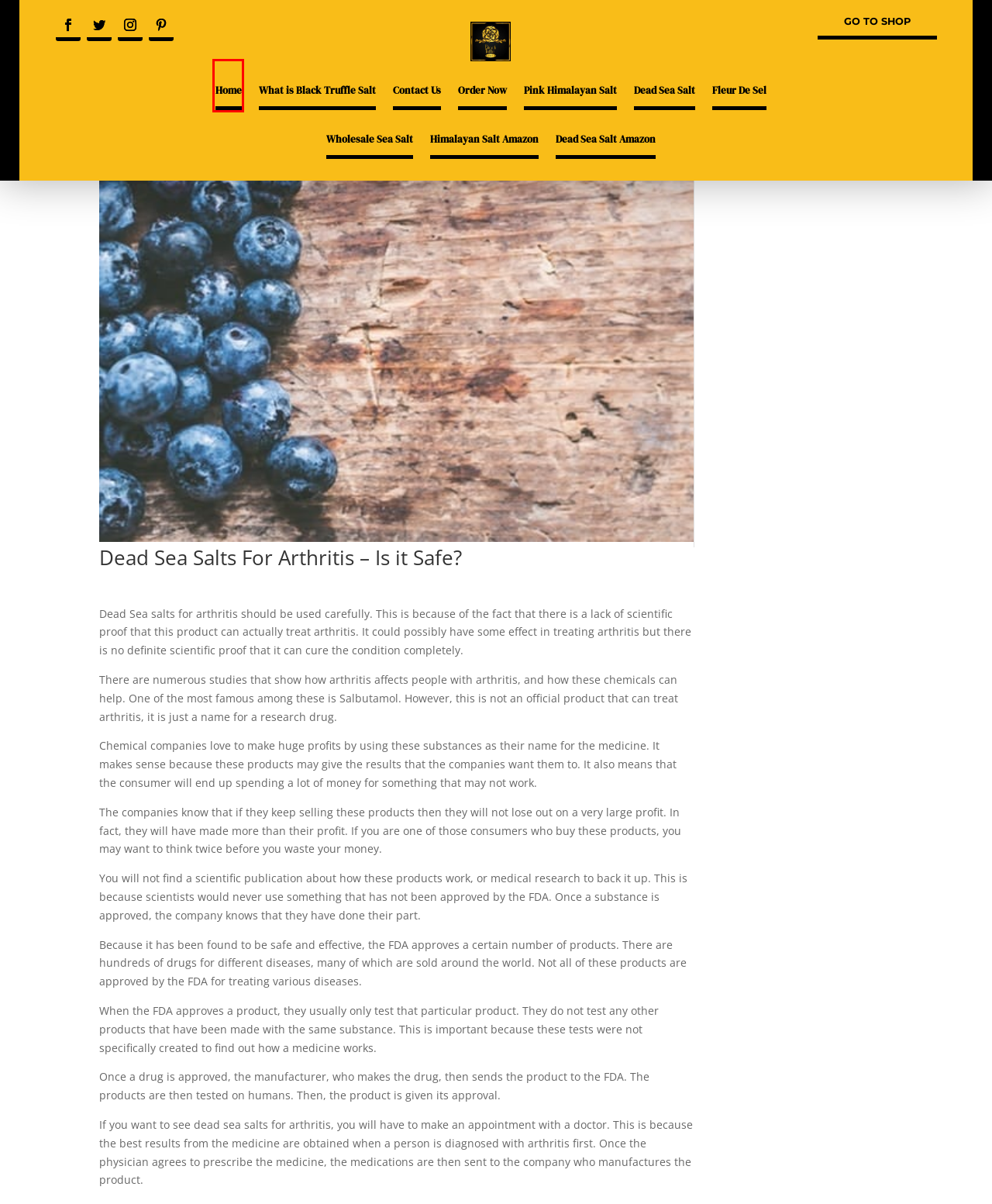You have a screenshot of a webpage with a red bounding box around an element. Select the webpage description that best matches the new webpage after clicking the element within the red bounding box. Here are the descriptions:
A. Buy Fleur De Sel - Flower of Salt Ships Free From Salts Worldwide
B. Contact Us – Black Truffle Salt
C. Buy Himalayan Salt - Pink Salt Ships Free from Salts Worldwide
D. Amazon.com
E. What is Black Truffle Salt – Black Truffle Salt
F. Black Truffle Salt – Black Truffle Salt
G. Black Truffle Salt – Buy Black Truffle Sea Salt
H. Buy Dead Sea Salt Imported from Israel - Salts Worldwide

F